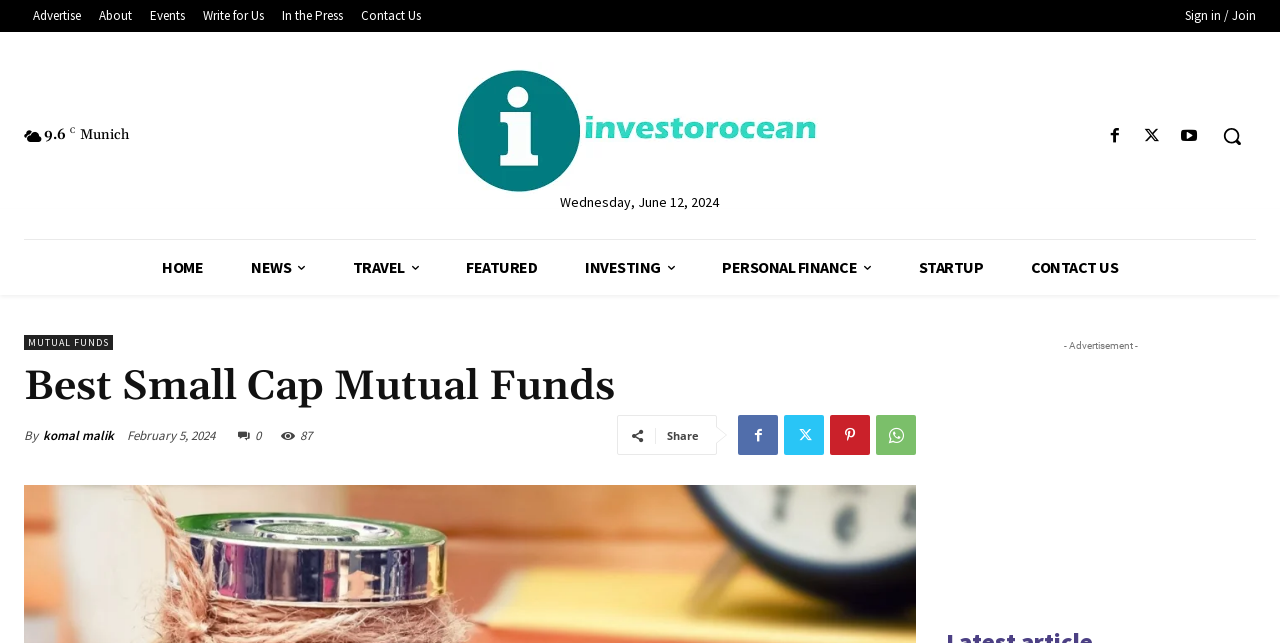Find the bounding box coordinates of the area to click in order to follow the instruction: "Click on the 'Sign in / Join' link".

[0.926, 0.008, 0.981, 0.042]